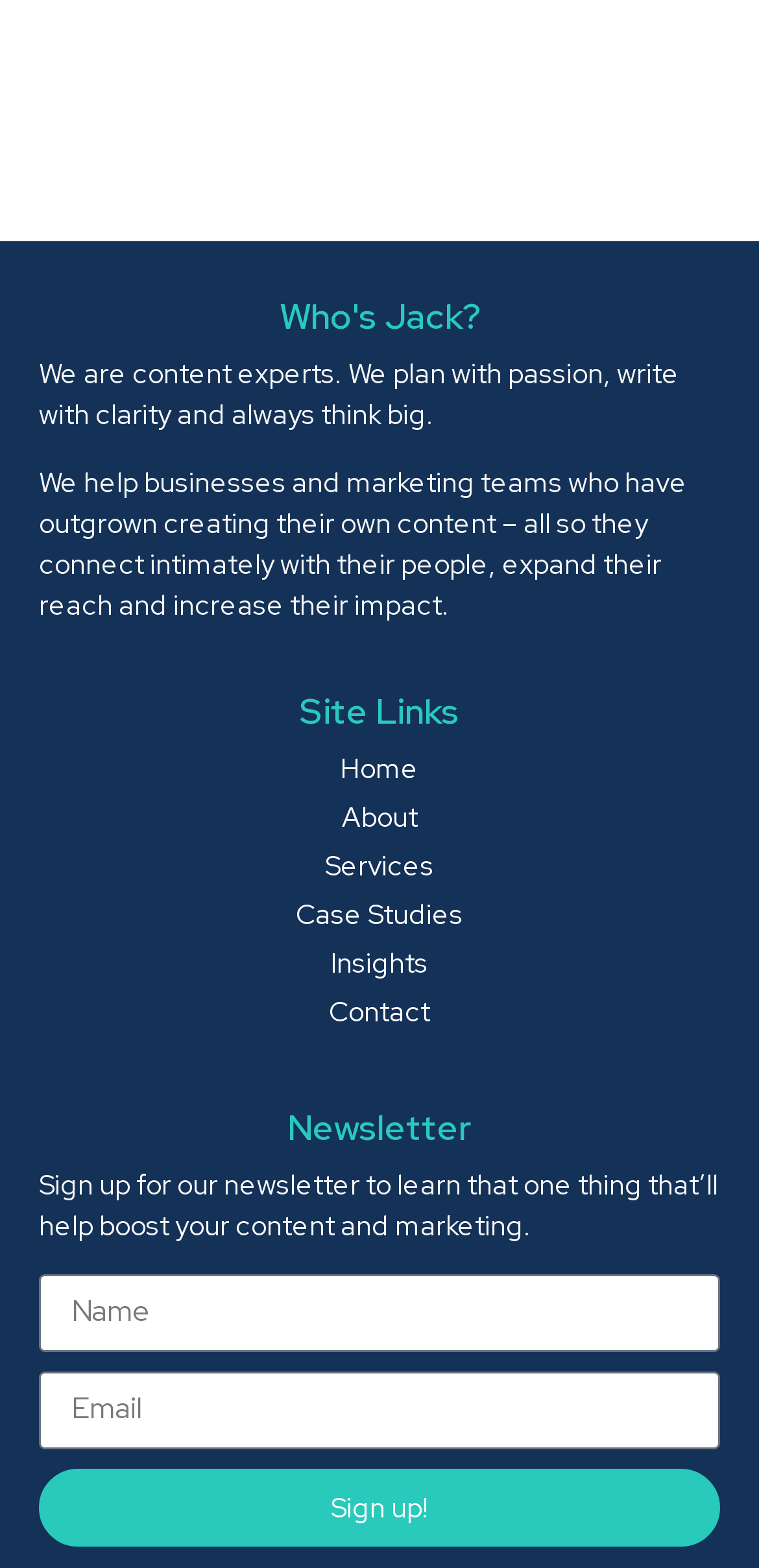What is the purpose of the newsletter?
Answer the question in as much detail as possible.

The StaticText element 'Sign up for our newsletter to learn that one thing that’ll help boost your content and marketing.' suggests that the purpose of the newsletter is to provide users with information that will help them improve their content and marketing.